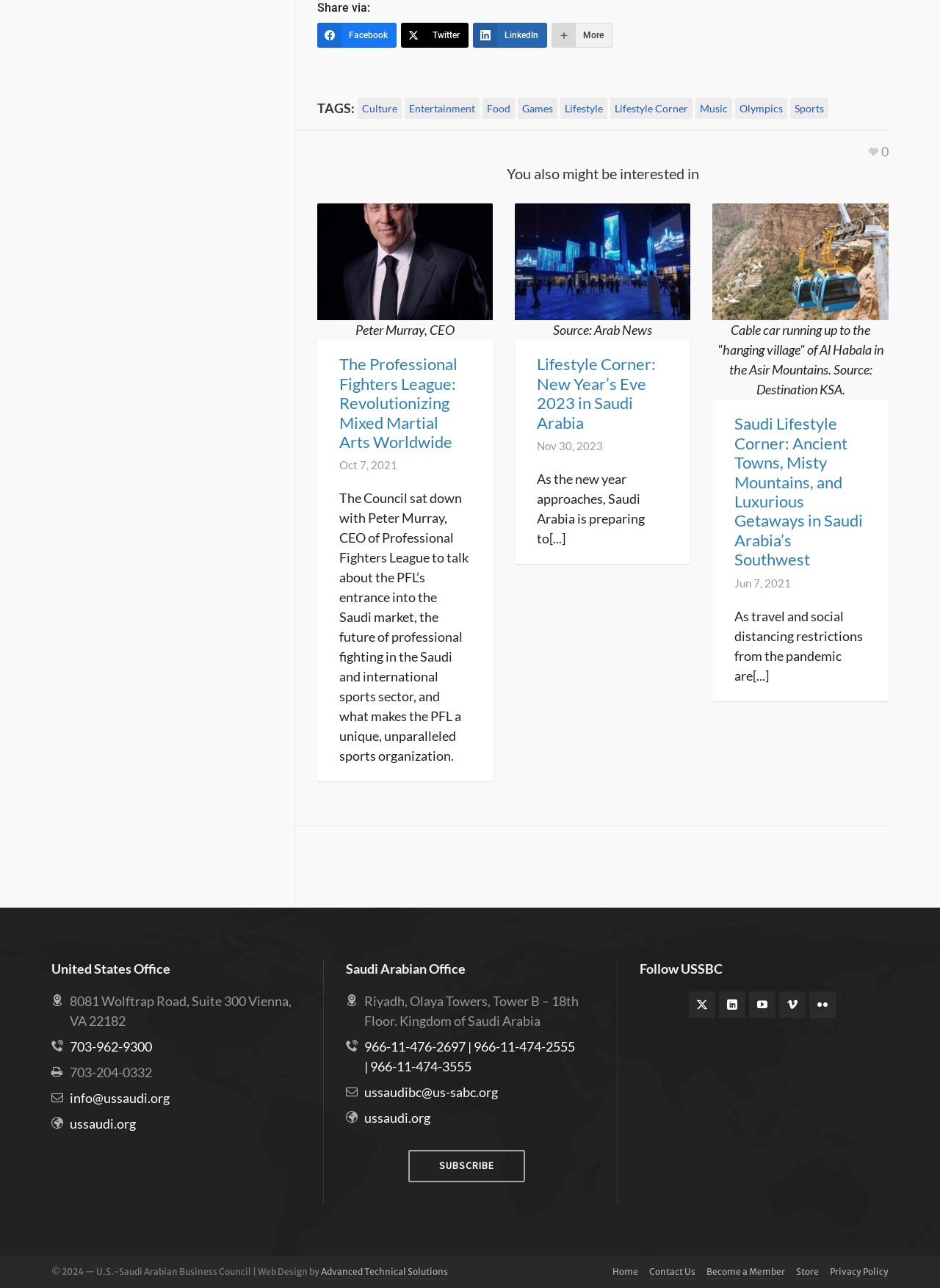What is the date of the second article?
From the image, respond with a single word or phrase.

Nov 30, 2023